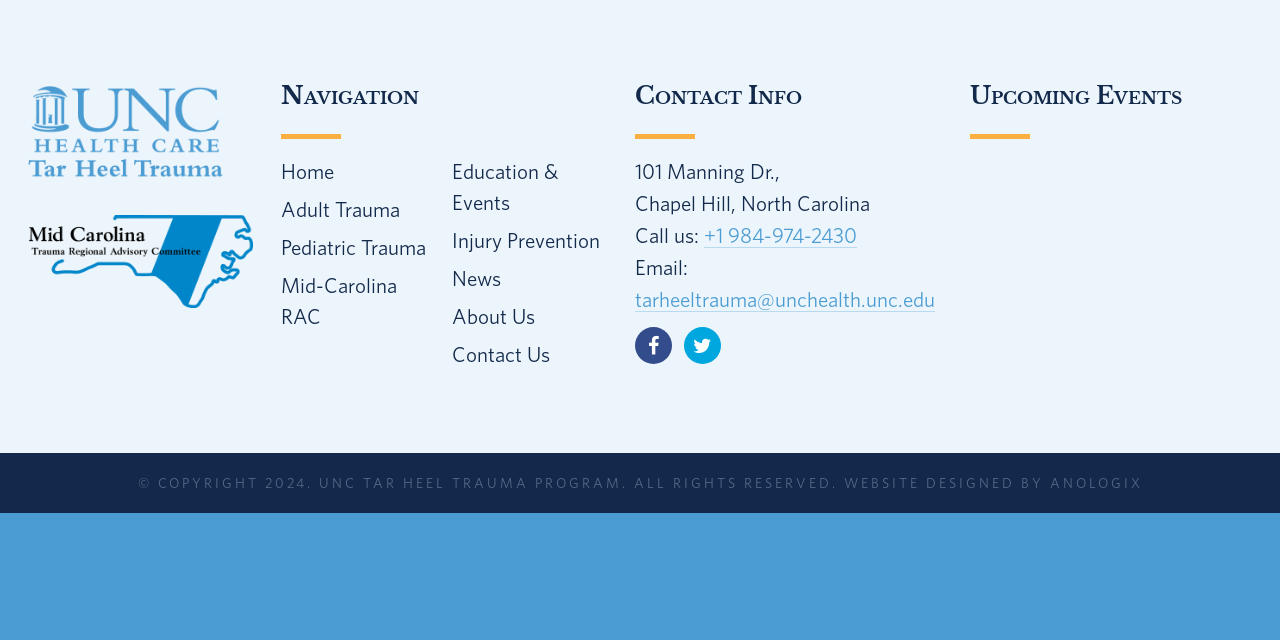Given the element description, predict the bounding box coordinates in the format (top-left x, top-left y, bottom-right x, bottom-right y). Make sure all values are between 0 and 1. Here is the element description: tarheeltrauma@unchealth.unc.edu

[0.496, 0.449, 0.731, 0.488]